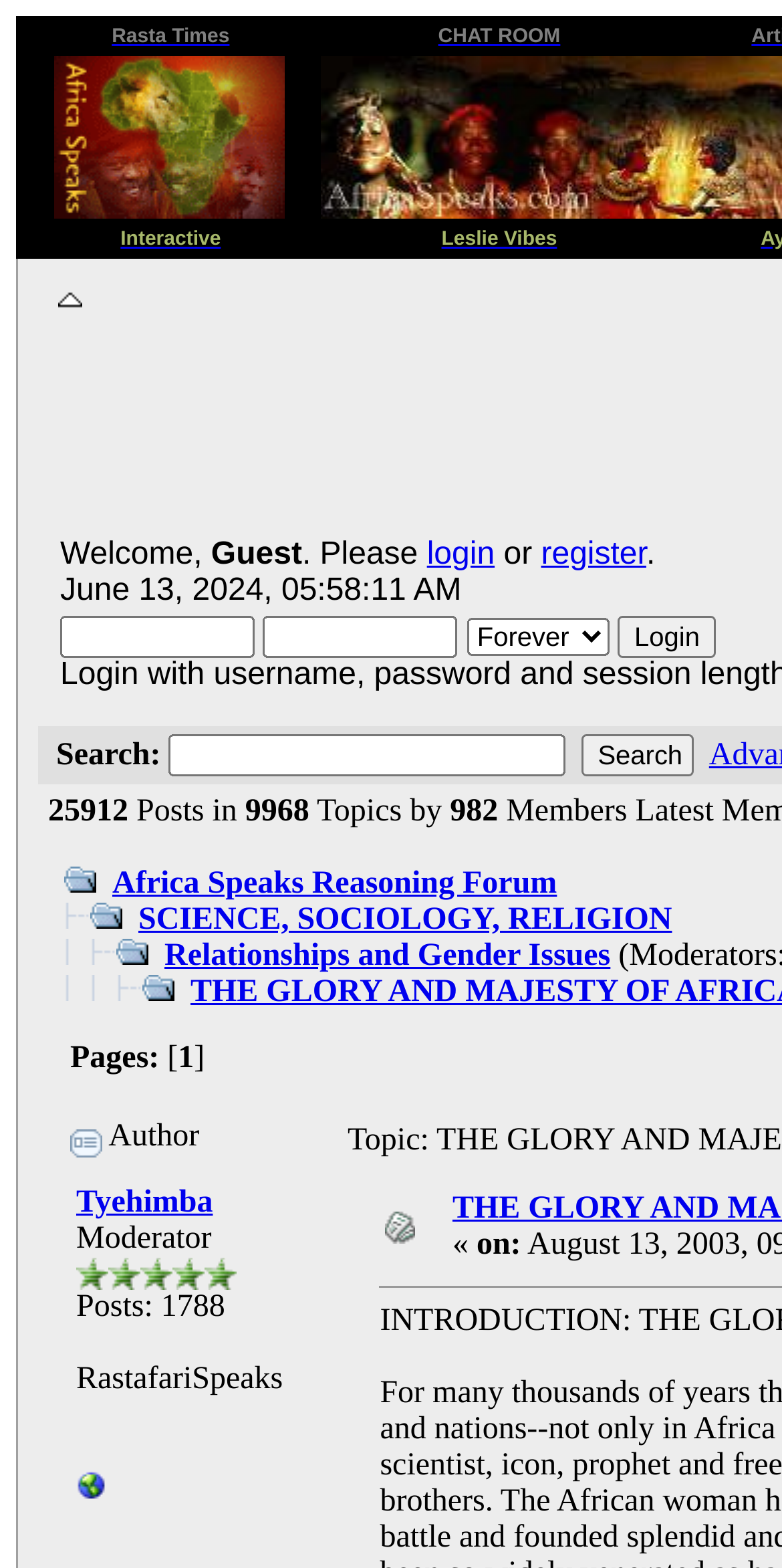What is the date and time displayed on the webpage?
Look at the screenshot and give a one-word or phrase answer.

June 13, 2024, 05:58:11 AM